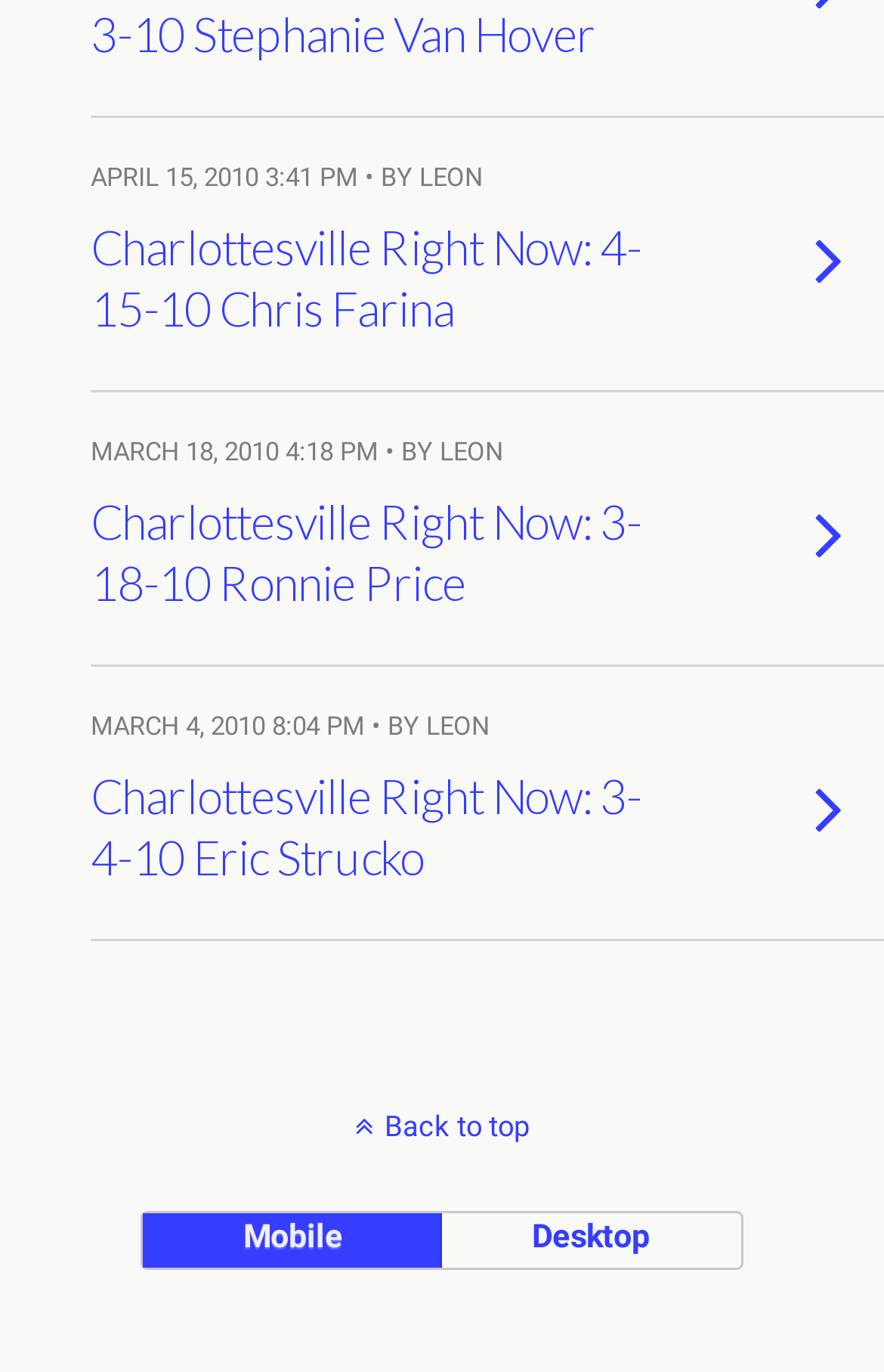Who is the author of the articles?
Look at the image and construct a detailed response to the question.

The links to the articles all have the text '• BY LEON' which indicates that the author of the articles is Leon.